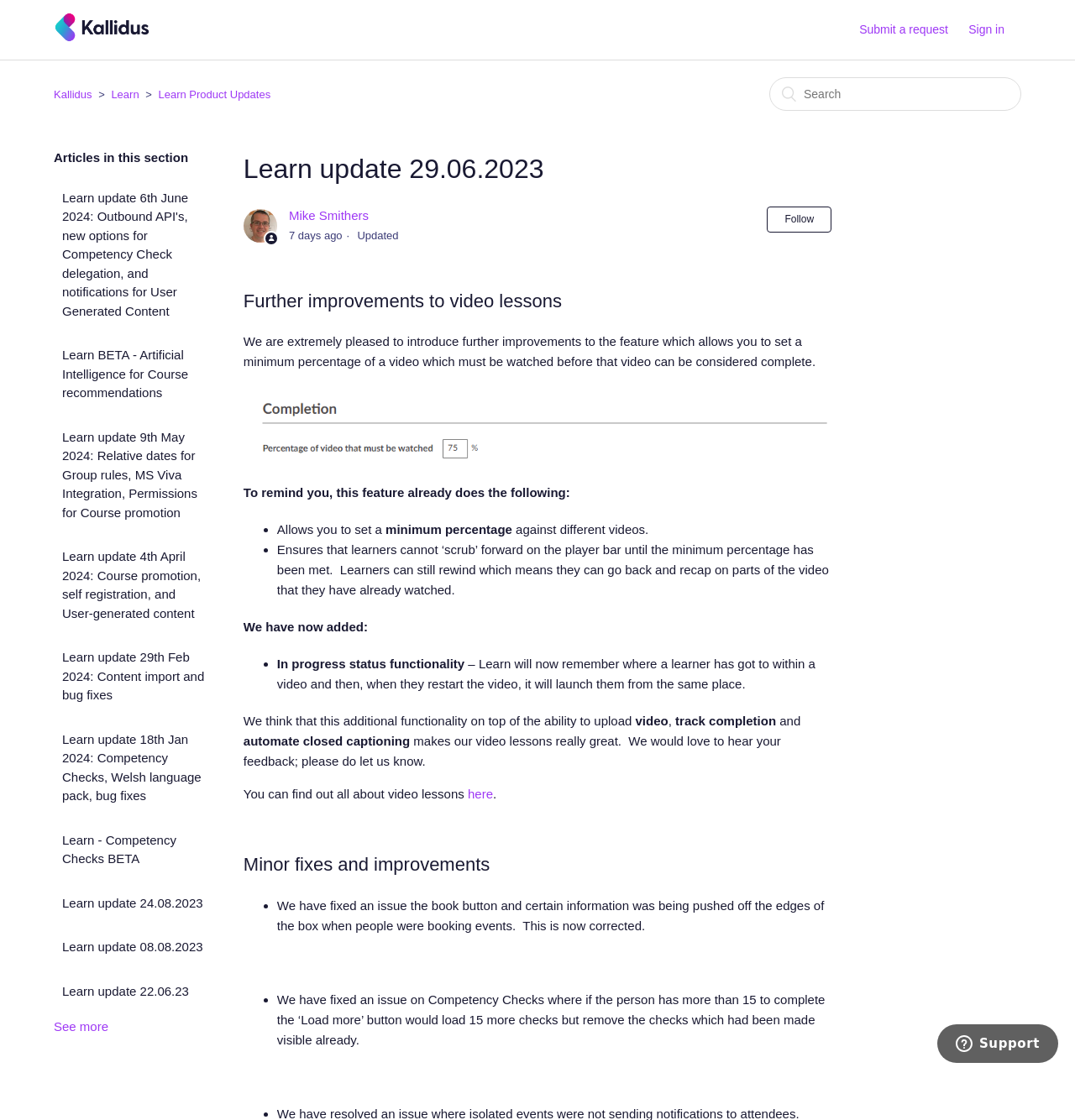Detail the various sections and features of the webpage.

This webpage is about Learn updates, specifically the 29th June 2023 update. At the top left, there is a logo and a navigation menu with links to Kallidus, Learn, and Learn Product Updates. On the top right, there is a search bar and a sign-in button. 

Below the navigation menu, there is a heading "Articles in this section" followed by a list of links to various Learn updates, including the one being described on this page. 

The main content of the page is about the Learn update 29th June 2023, which introduces further improvements to video lessons. The update allows users to set a minimum percentage of a video that must be watched before it can be considered complete. There is an image and a detailed description of the feature, including its existing functionality and the new additions, such as in-progress status functionality. 

The page also mentions minor fixes and improvements, including fixes to issues with the book button and Competency Checks. 

At the bottom of the page, there is a "See more" link and an iframe that opens a widget with more information.